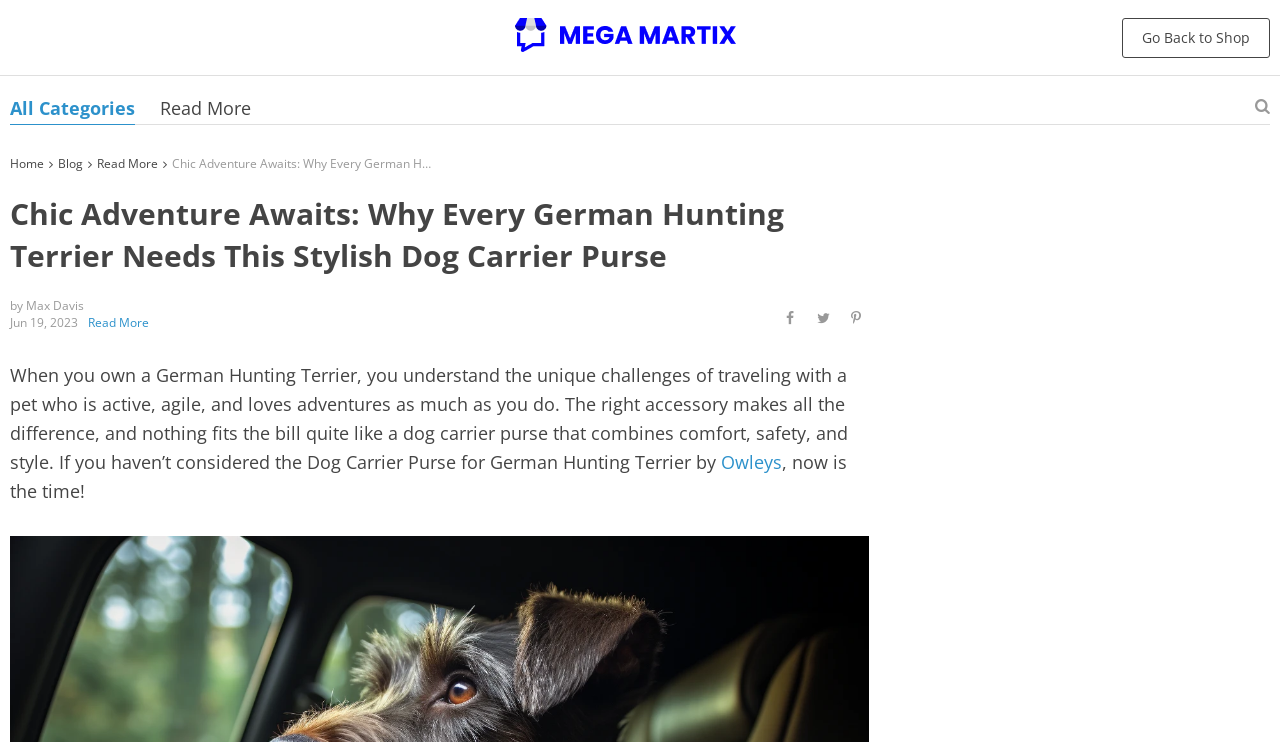Could you please study the image and provide a detailed answer to the question:
What is the date of the article?

The date of the article is June 19, 2023, which is mentioned in the text content.